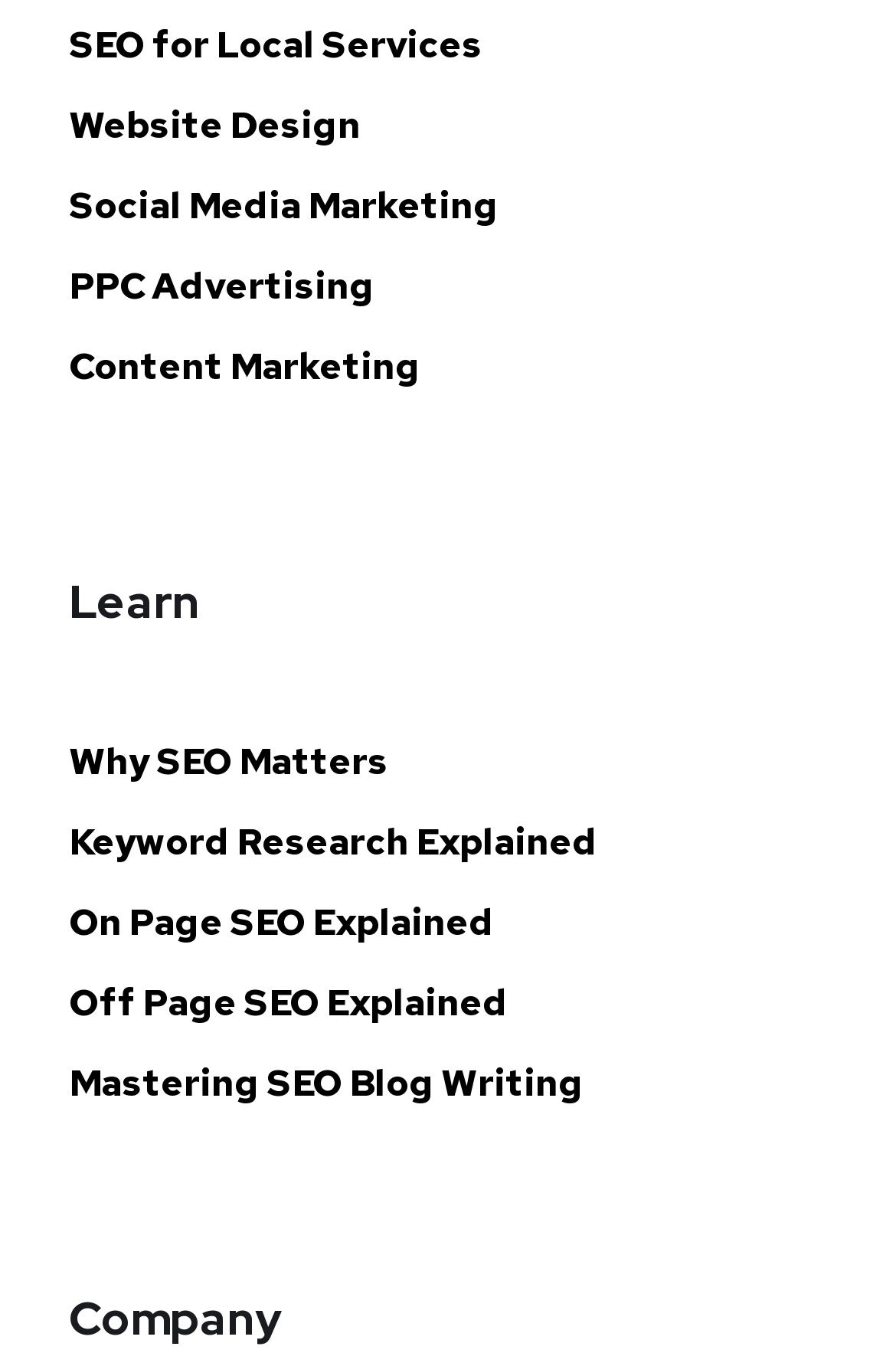What type of services are offered?
Refer to the image and give a detailed answer to the query.

Based on the links provided on the webpage, such as 'SEO for Local Services', 'Website Design', 'Social Media Marketing', 'PPC Advertising', and 'Content Marketing', it can be inferred that the website offers various marketing services.